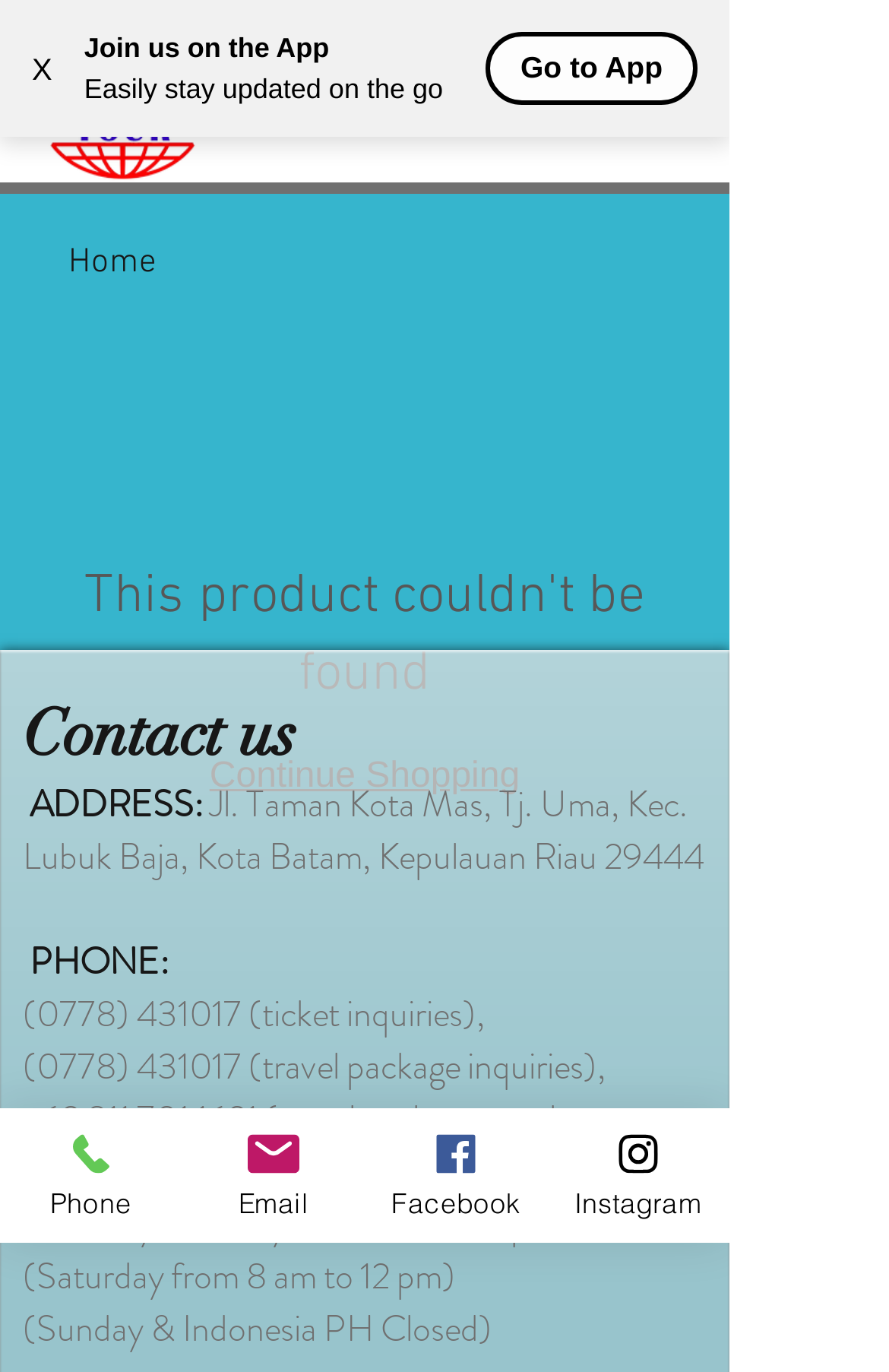Could you locate the bounding box coordinates for the section that should be clicked to accomplish this task: "Click the 'X' button".

[0.0, 0.014, 0.095, 0.086]